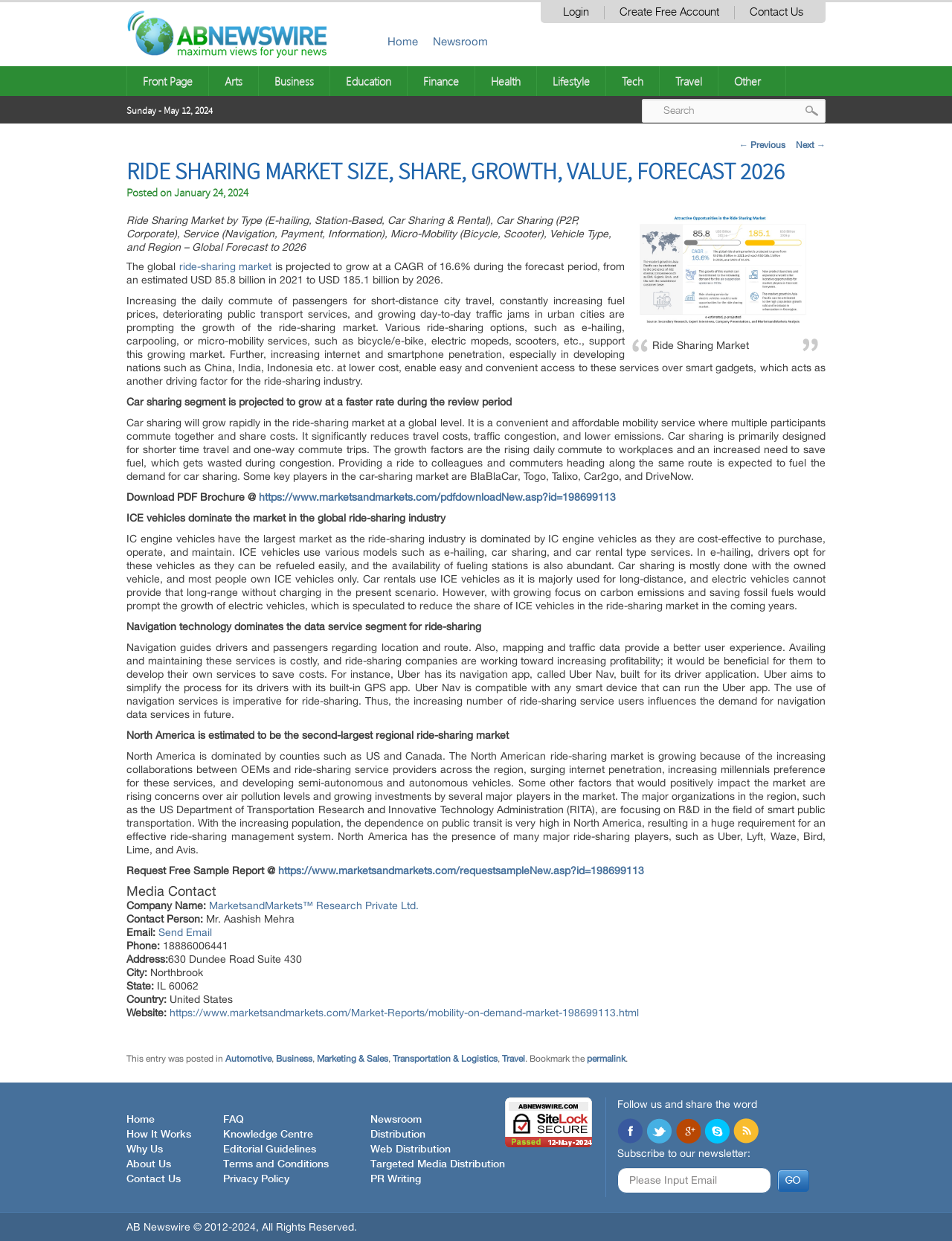What is the projected growth rate of the ride-sharing market?
Please respond to the question with as much detail as possible.

The projected growth rate of the ride-sharing market can be found in the article content, specifically in the sentence 'The global ride-sharing market is projected to grow at a CAGR of 16.6% during the forecast period, from an estimated USD 85.8 billion in 2021 to USD 185.1 billion by 2026.'